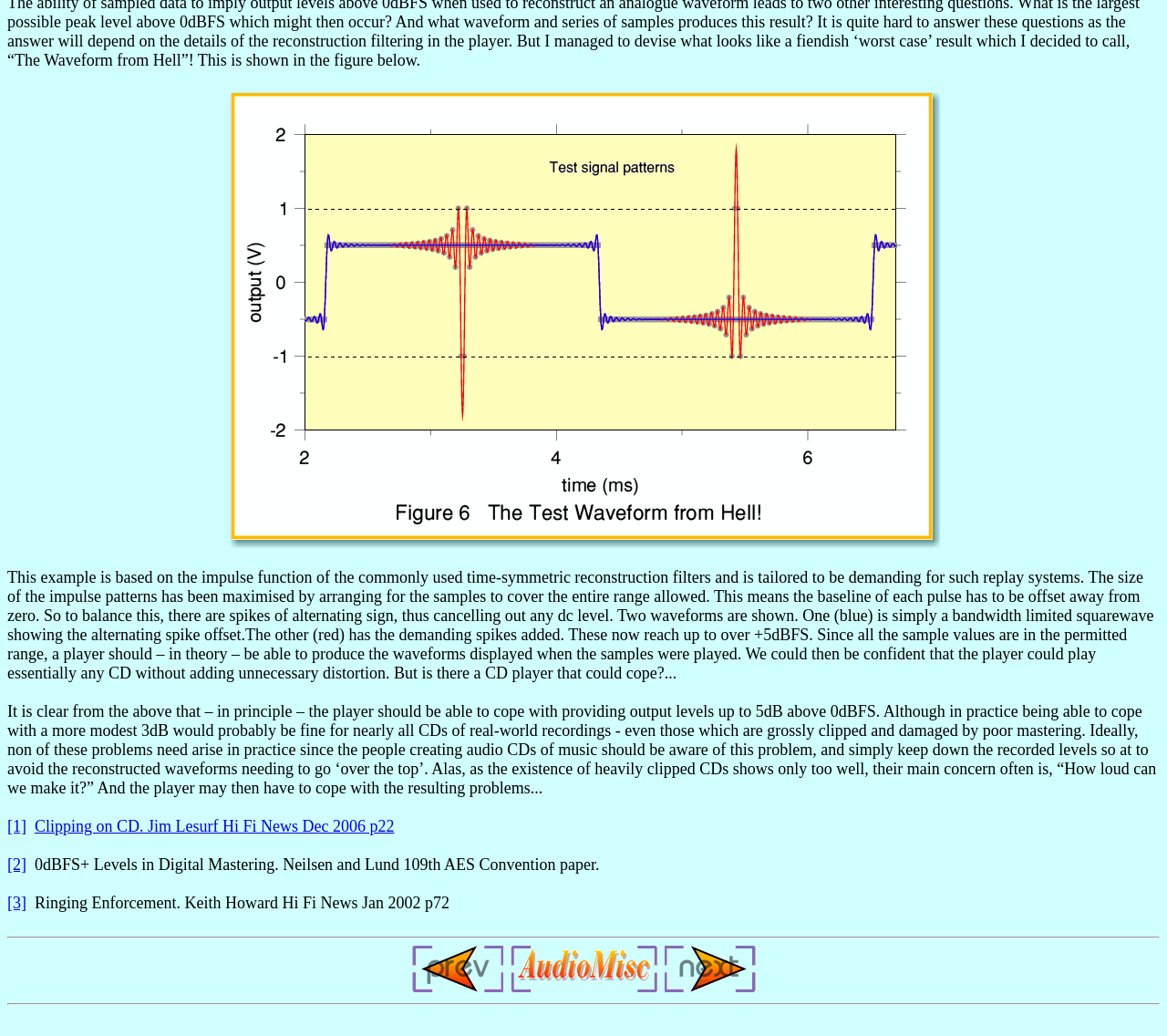Determine the bounding box coordinates of the region that needs to be clicked to achieve the task: "Check the article 'Ringing Enforcement'".

[0.023, 0.863, 0.385, 0.88]